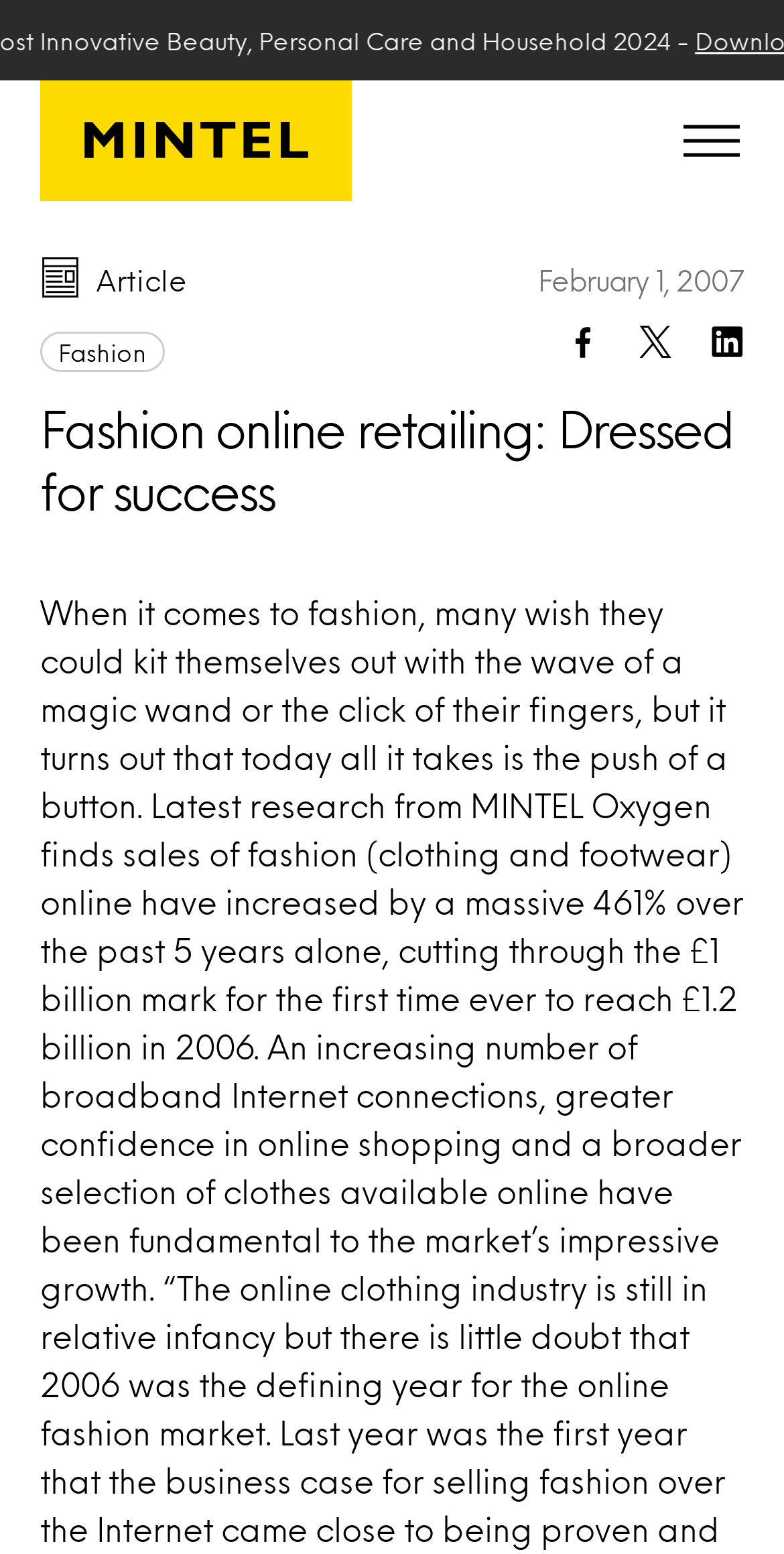Could you indicate the bounding box coordinates of the region to click in order to complete this instruction: "Read the article".

[0.051, 0.168, 0.949, 0.194]